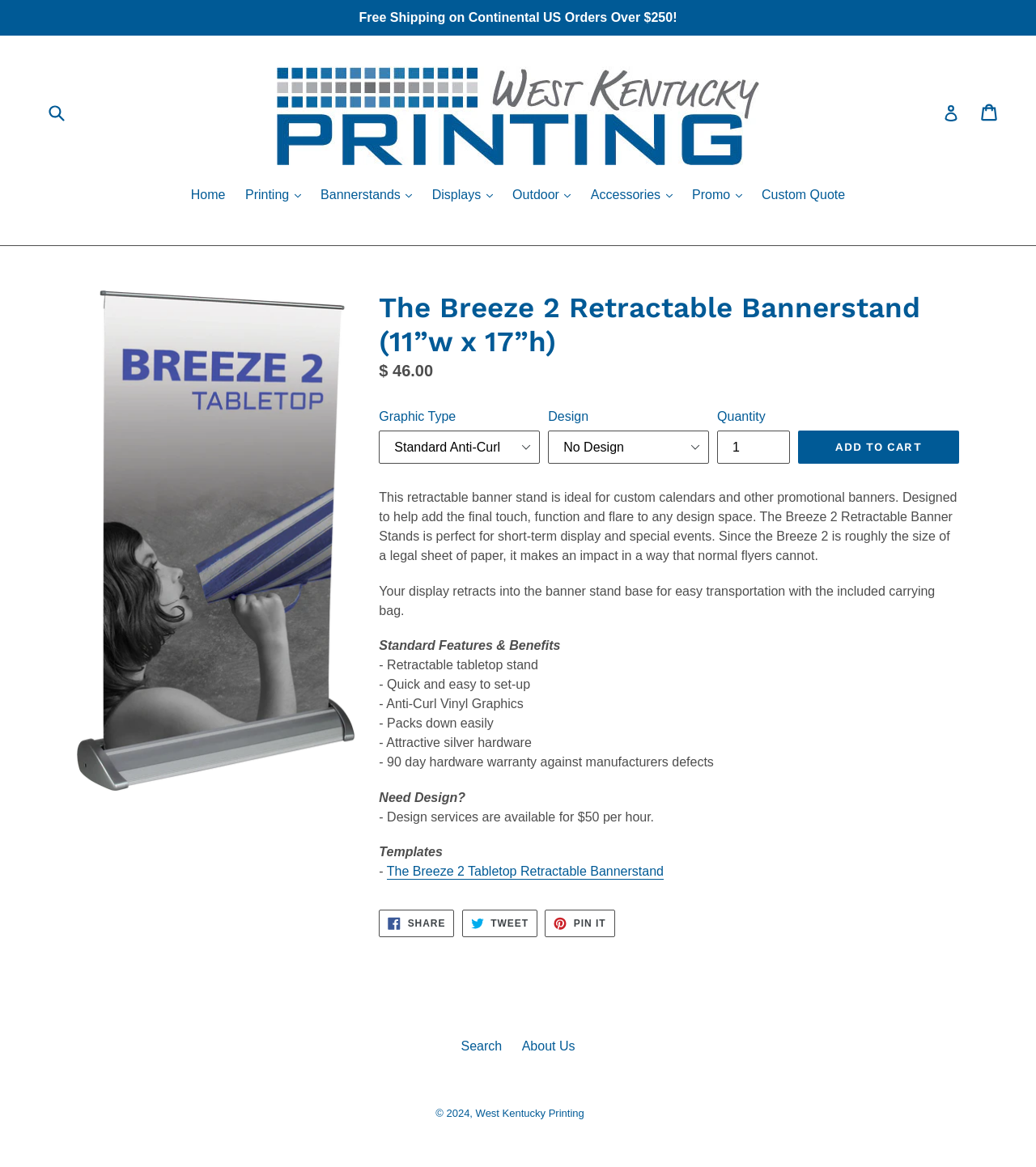Locate the bounding box coordinates of the element that should be clicked to fulfill the instruction: "Select a graphic type".

[0.366, 0.369, 0.521, 0.397]